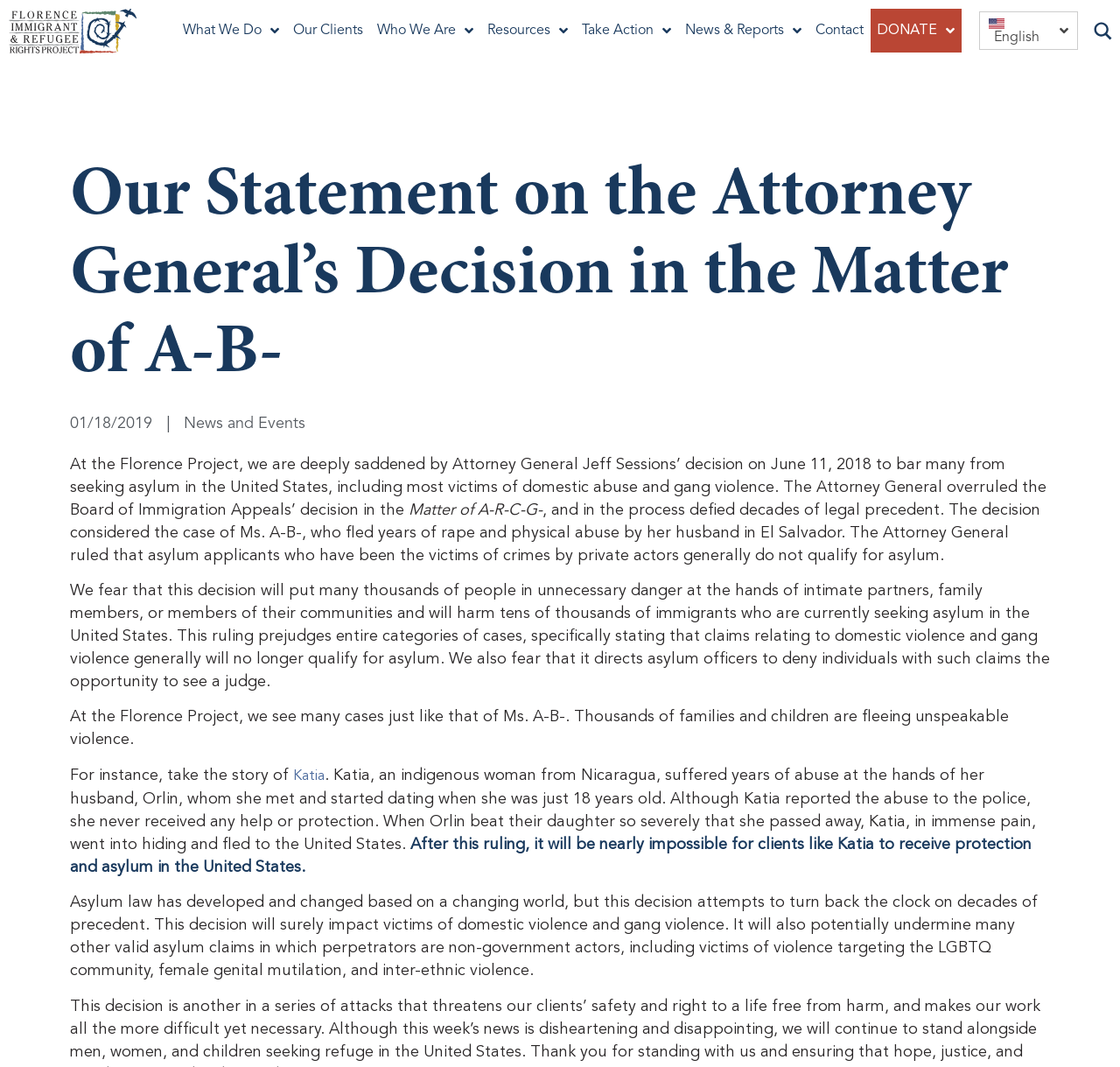Provide a thorough summary of the webpage.

The webpage is about the Florence Project's statement on the Attorney General's decision regarding asylum seekers in the United States. At the top, there is a navigation menu with 7 links: "What We Do", "Our Clients", "Who We Are", "Resources", "Take Action", "News & Reports", and "Contact". To the right of the navigation menu, there is a "DONATE" button and a language selection link "English". In the top-right corner, there is a small image.

Below the navigation menu, there is a heading "Our Statement on the Attorney General’s Decision in the Matter of A-B-". Underneath the heading, there is a link to a news article dated "01/18/2019" and a separator line. The main content of the webpage is a statement from the Florence Project, which expresses deep sadness and concern about the Attorney General's decision to bar many from seeking asylum in the United States, including victims of domestic abuse and gang violence. The statement provides examples of cases, including that of Ms. A-B- and Katia, an indigenous woman from Nicaragua who suffered years of abuse at the hands of her husband.

The statement also explains the implications of the decision, including the potential harm to tens of thousands of immigrants seeking asylum in the United States and the undermining of many other valid asylum claims. The text is divided into several paragraphs, with some links and time stamps scattered throughout. Overall, the webpage is focused on conveying the Florence Project's concerns and opposition to the Attorney General's decision on asylum seekers.